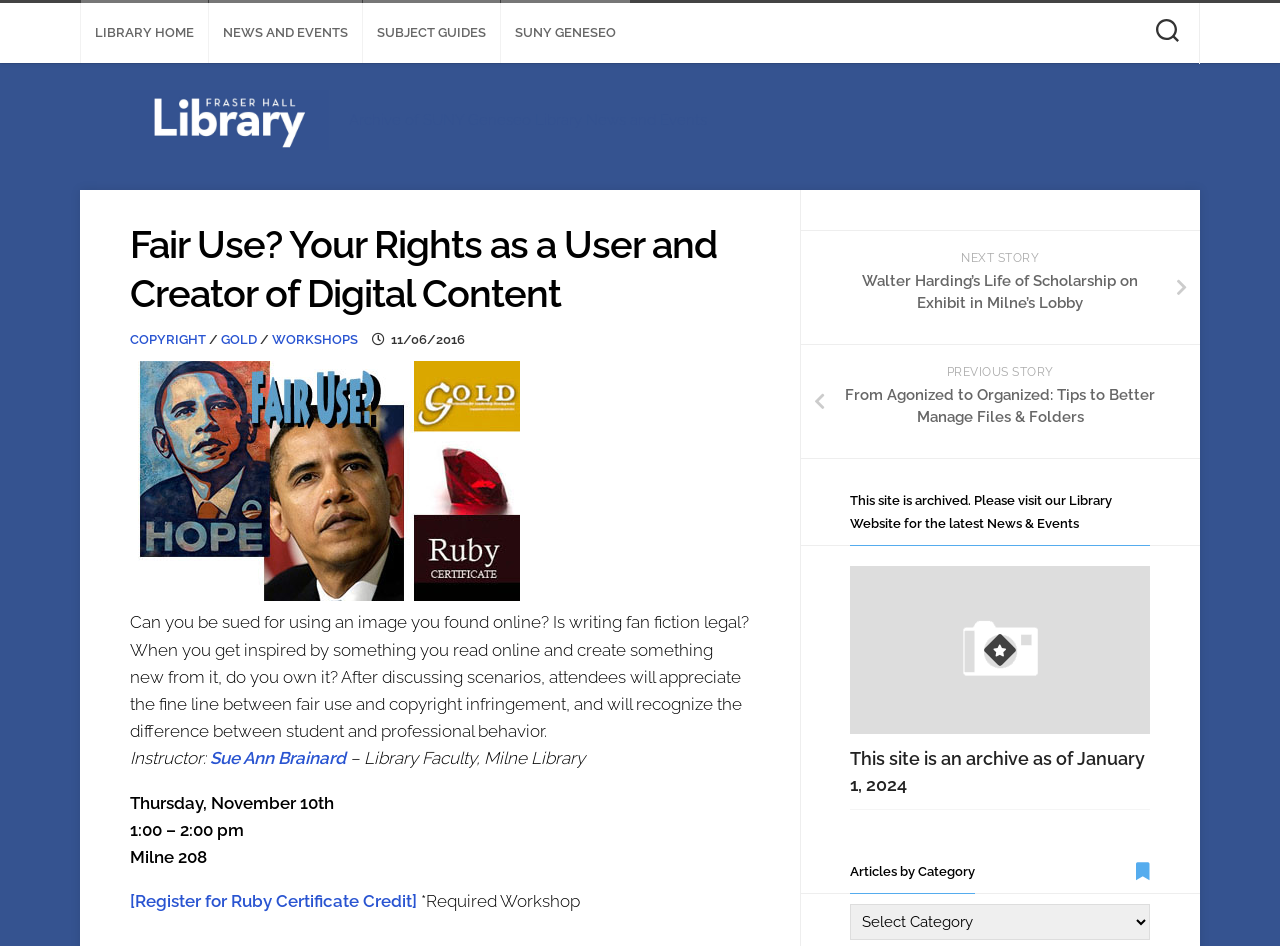Illustrate the webpage thoroughly, mentioning all important details.

The webpage is an archived news article from the SUNY Geneseo Library News and Events Archive. At the top, there are four links: "LIBRARY HOME", "NEWS AND EVENTS", "SUBJECT GUIDES", and "SUNY GENESEO", aligned horizontally. To the right of these links, there is a button with no text. Below these elements, there is a link to "Library News and Events Archive" with an accompanying image.

The main content of the page is an article titled "Fair Use? Your Rights as a User and Creator of Digital Content". The article has a heading, followed by several links and static text elements. The links include "COPYRIGHT", "GOLD", and "WORKSHOPS", which are aligned horizontally. There is also a date "11/06/2016" and a descriptive text about the article's content. The article's details include the instructor's name, "Sue Ann Brainard", the date and time of the event, and the location, "Milne 208". There is also a link to register for Ruby Certificate Credit.

Below the article, there are two links to navigate to the next or previous story, with icons indicating the direction. There is a heading that indicates the site is archived and provides a link to the latest news and events on the library website. Further down, there is a link with an icon indicating that the site is an archive as of January 1, 2024. Finally, there is a heading "Articles by Category" and a combobox at the bottom of the page.